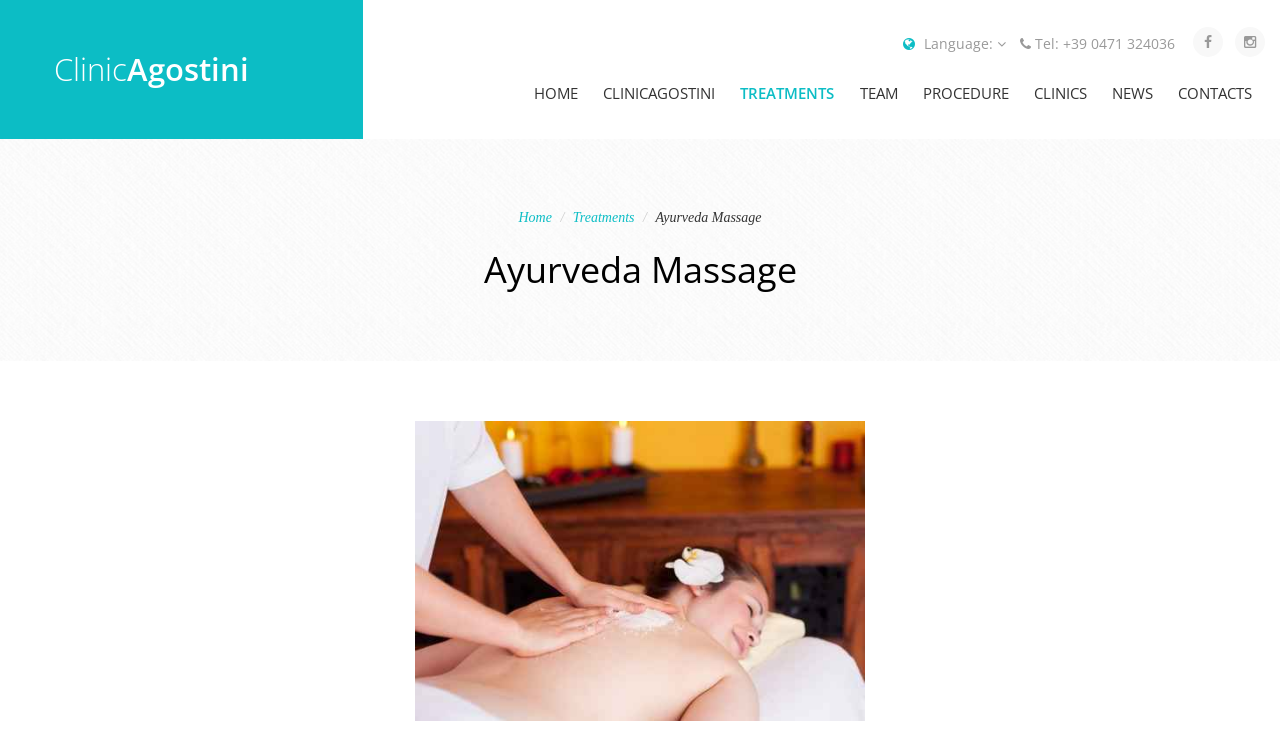What is the focus of the FOOT MASSAGE?
Please look at the screenshot and answer in one word or a short phrase.

foot and energy